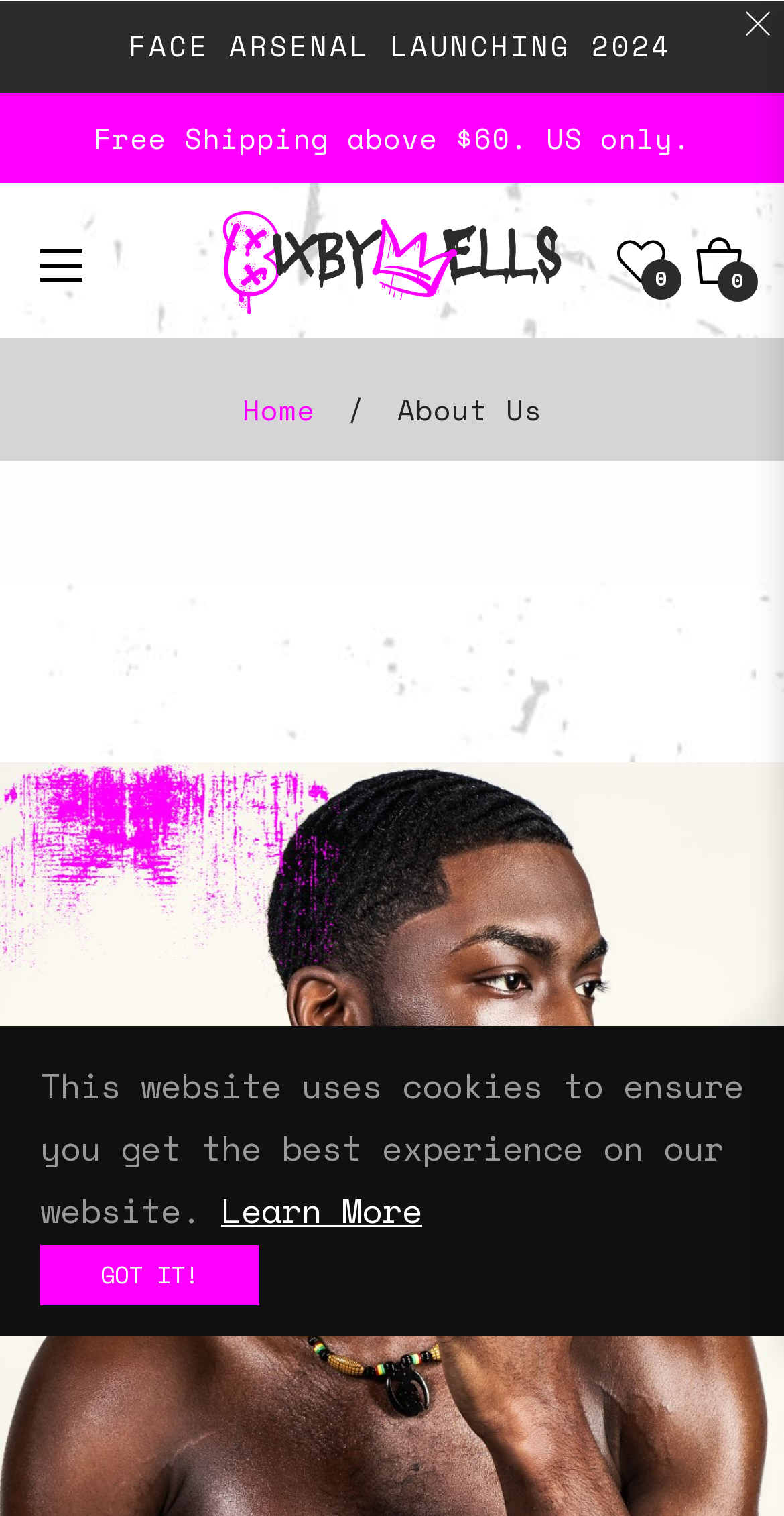Give a detailed overview of the webpage's appearance and contents.

The webpage is about Bixby Wells, an online shop for men's grooming, beard care, and skincare products formulated with melanin-rich skin in mind. 

At the top of the page, there is a large image that spans almost the entire width of the page. Below the image, there is a prominent header that reads "FACE ARSENAL LAUNCHING 2024" in a large font. 

To the left of the header, there is a notification that says "Free Shipping above $60. US only." Below this notification, there is a button and a link to the "Bixby Wells Brand" page, accompanied by a small image of the brand's logo. 

On the top-right corner of the page, there is a shopping cart icon and a link that displays the number of items in the cart. 

Below the header, there is a navigation bar with breadcrumbs that shows the current page, "About Us", and a link to the "Home" page. 

At the bottom of the page, there is a notice that informs users that the website uses cookies to ensure a good user experience. This notice is accompanied by a "Learn More" link and a "GOT IT!" button to acknowledge the notice.